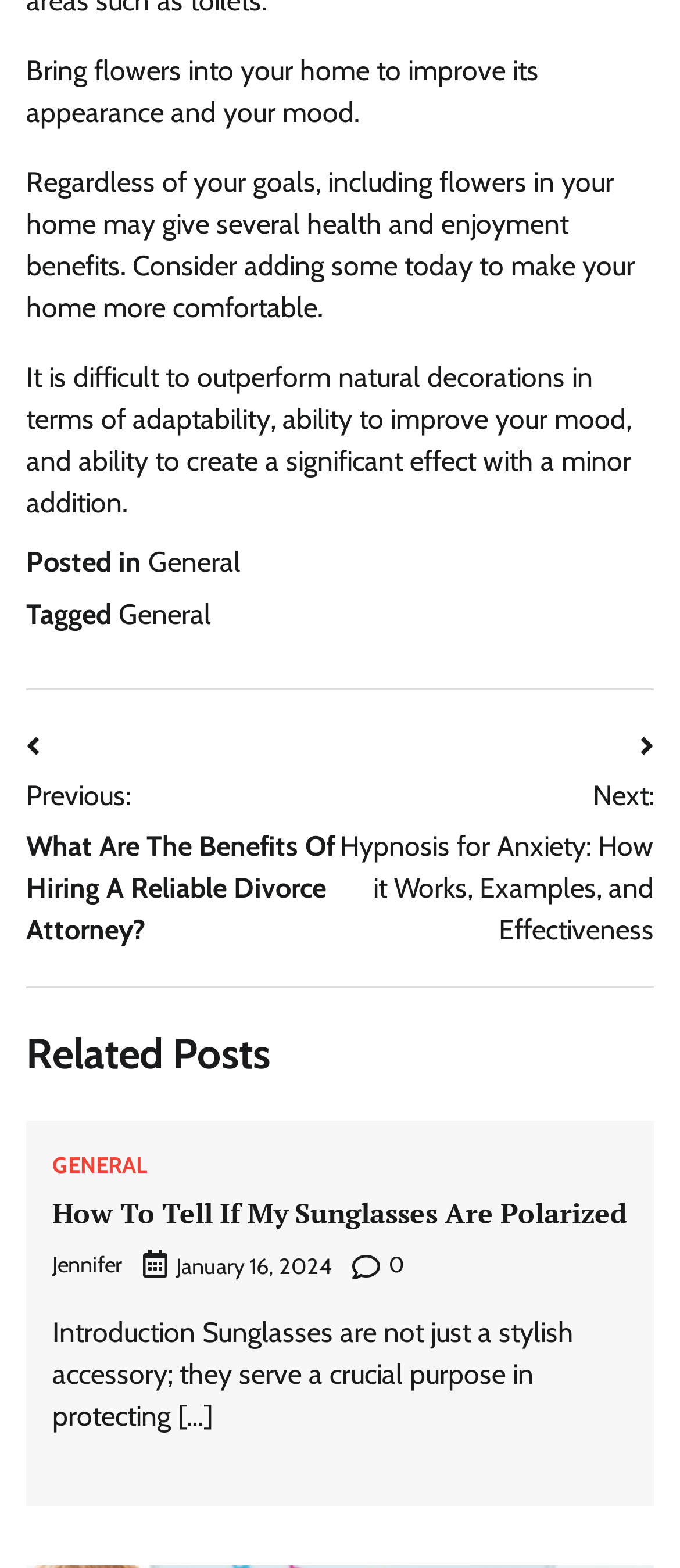Please provide a one-word or short phrase answer to the question:
What is the previous post about?

divorce attorney